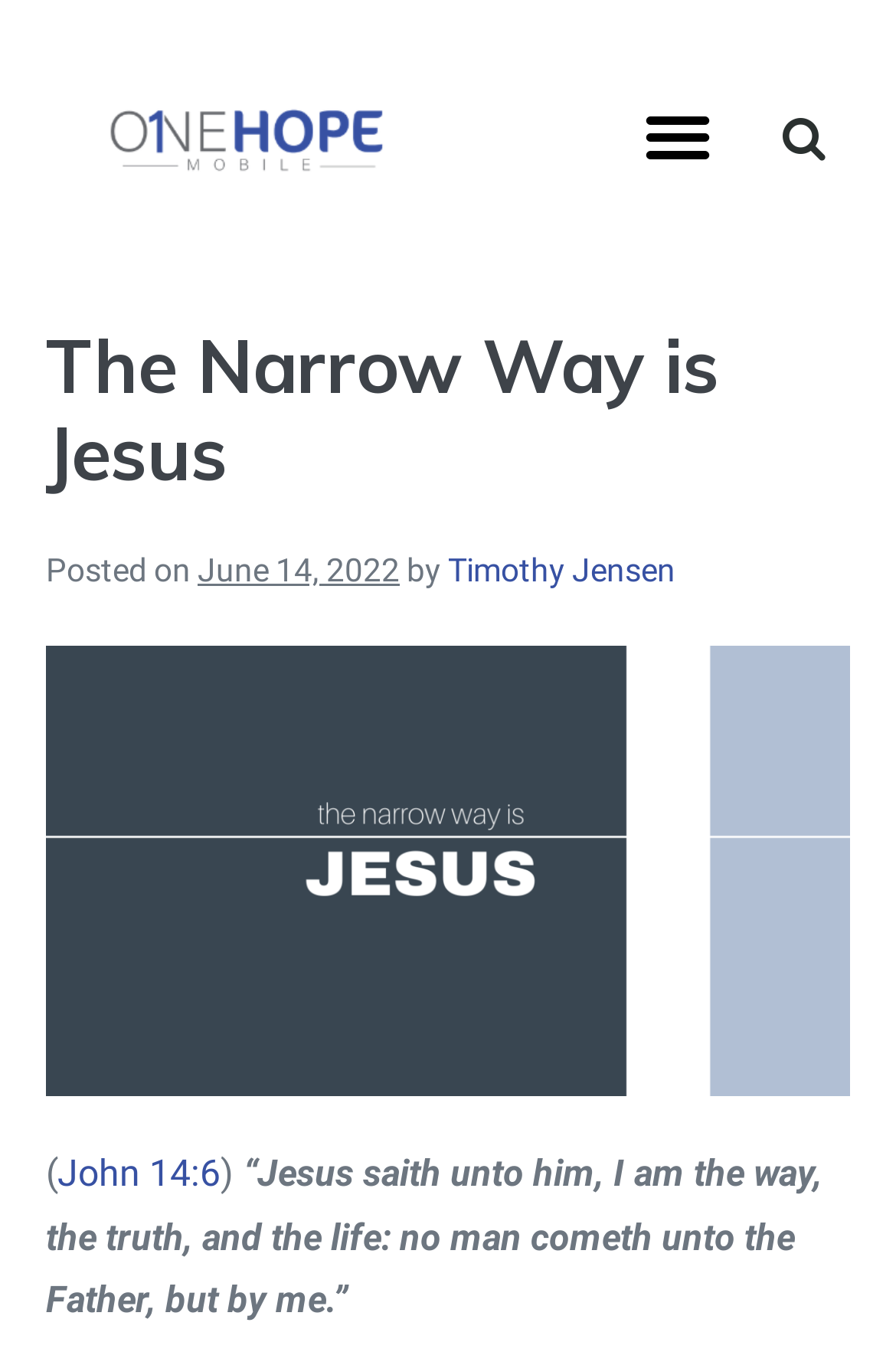Articulate a detailed summary of the webpage's content and design.

The webpage appears to be a blog post or article page. At the top left, there is a link with no text. To the right of this link, there is a search bar. Below these elements, there is a header section that spans the entire width of the page. Within this header, the title "The Narrow Way is Jesus" is prominently displayed. 

Below the title, there is a section with the post's metadata, including the text "Posted on" followed by the date "June 14, 2022", and the author's name "Timothy Jensen" as a link. 

Further down, there is a biblical quote from John 14:6, which is referenced by a link. The quote itself is "“Jesus saith unto him, I am the way, the truth, and the life: no man cometh unto the Father, but by me.”" This quote takes up most of the width of the page.